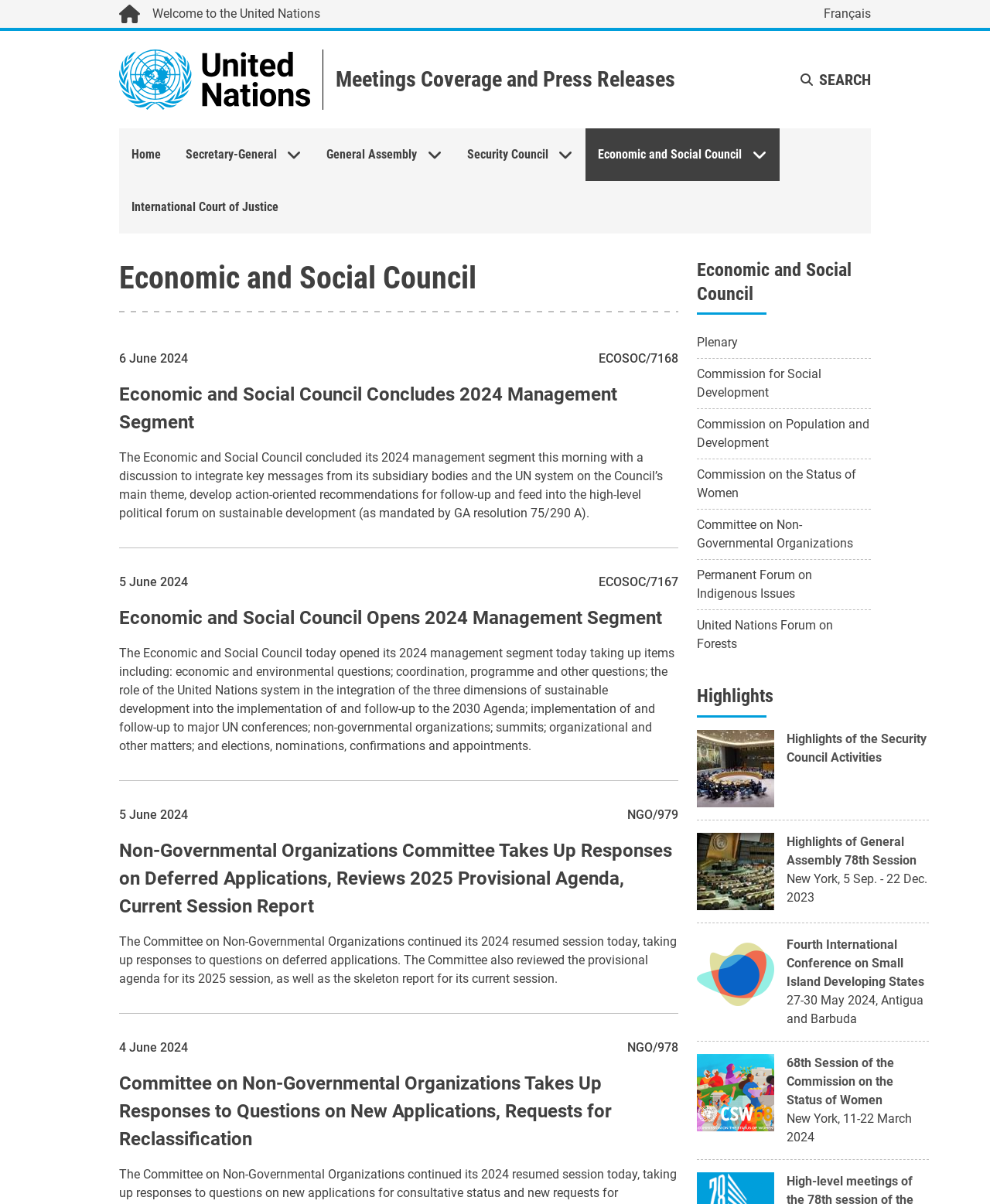What is the name of the organization?
Analyze the image and deliver a detailed answer to the question.

The name of the organization can be found in the top-left corner of the webpage, where it says 'Welcome to the United Nations'.